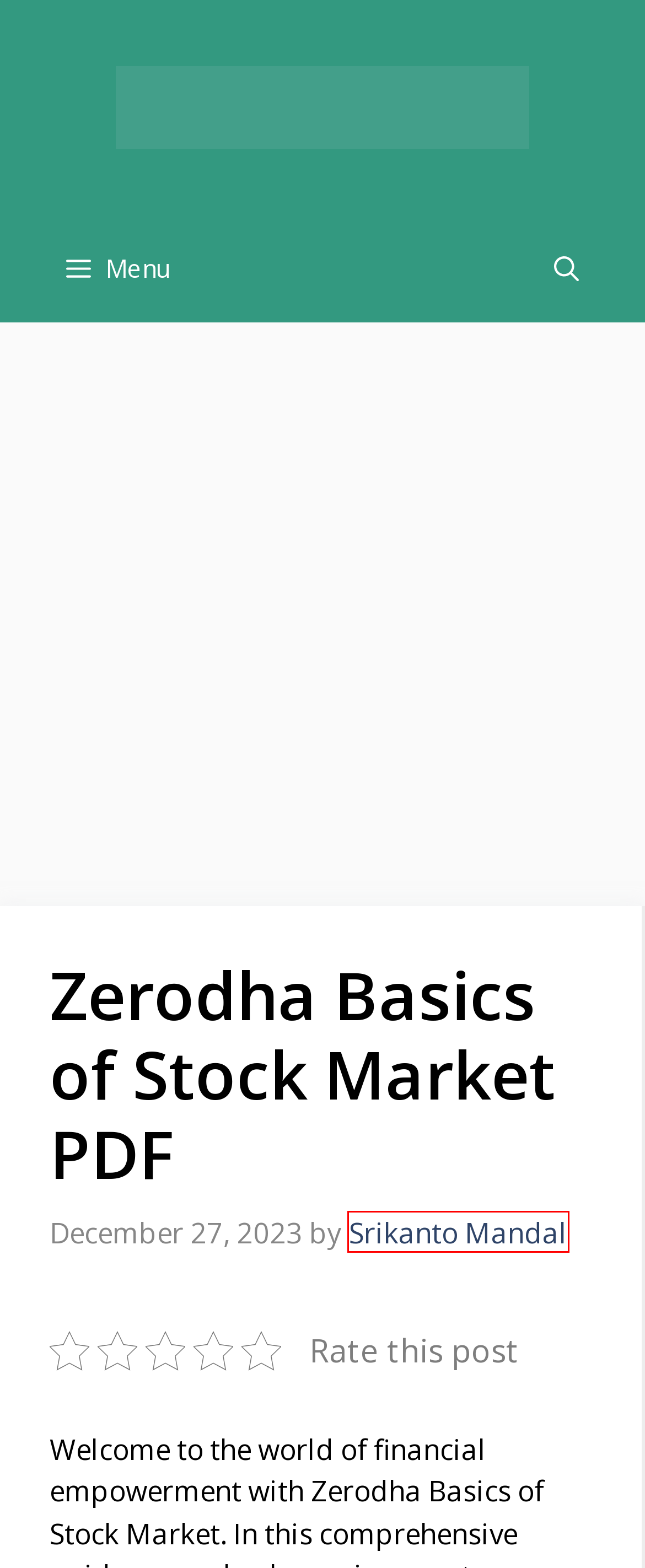Given a webpage screenshot with a red bounding box around a UI element, choose the webpage description that best matches the new webpage after clicking the element within the bounding box. Here are the candidates:
A. Physics » GKBOOKS PDF
B. Job Toolkit » GKBOOKS PDF
C. Share Market » GKBOOKS PDF
D. Competitive Exam » GKBOOKS PDF
E. Gkbooks PDF
F. Morphology Of Flowering Plants PDF By NCERT
G. Class 11 NCERT Biology Book PDF In Hindi
H. Srikanto Mandal » GKBOOKS PDF

H